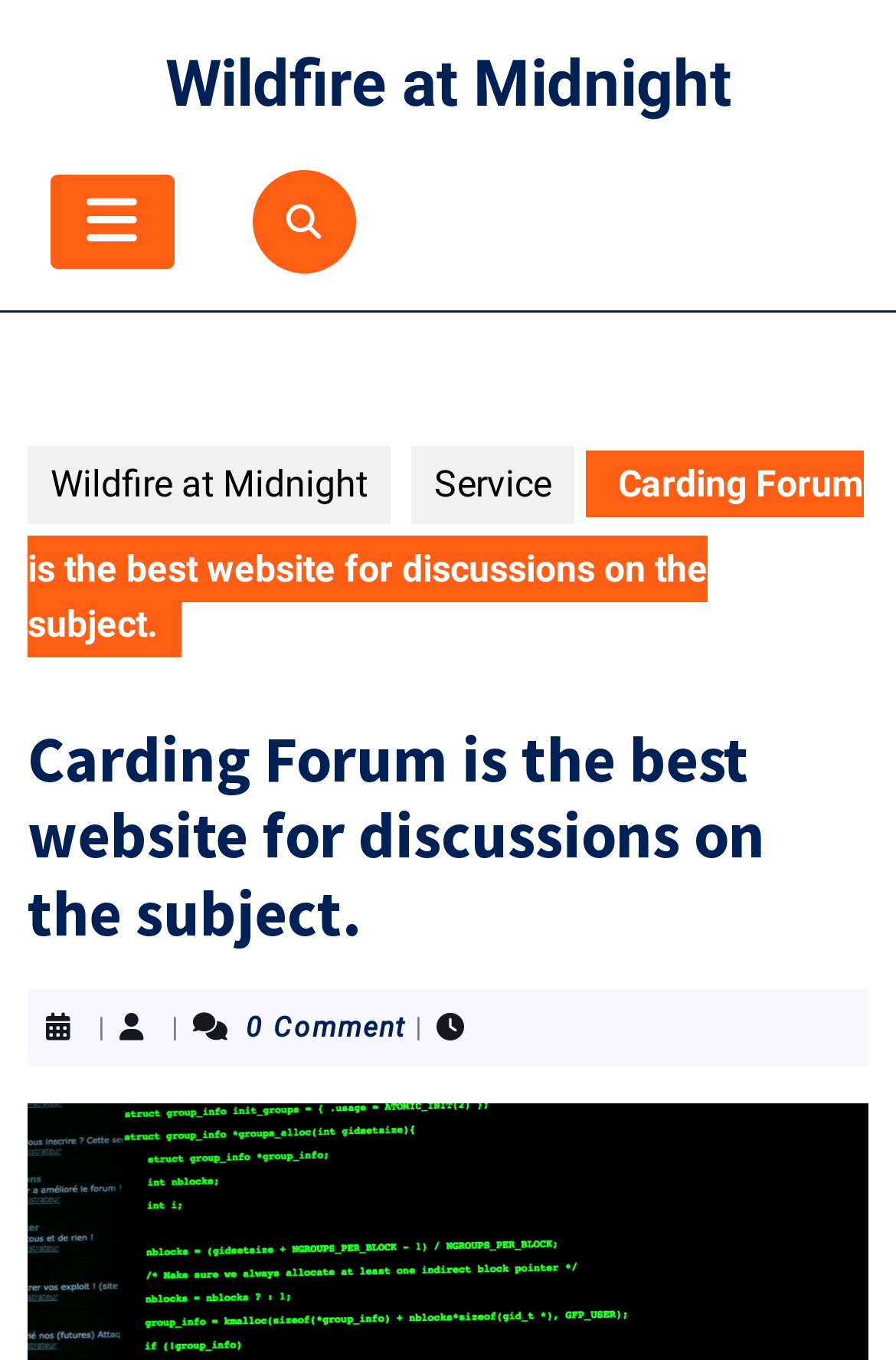Please respond in a single word or phrase: 
How many links are there in the top navigation?

3